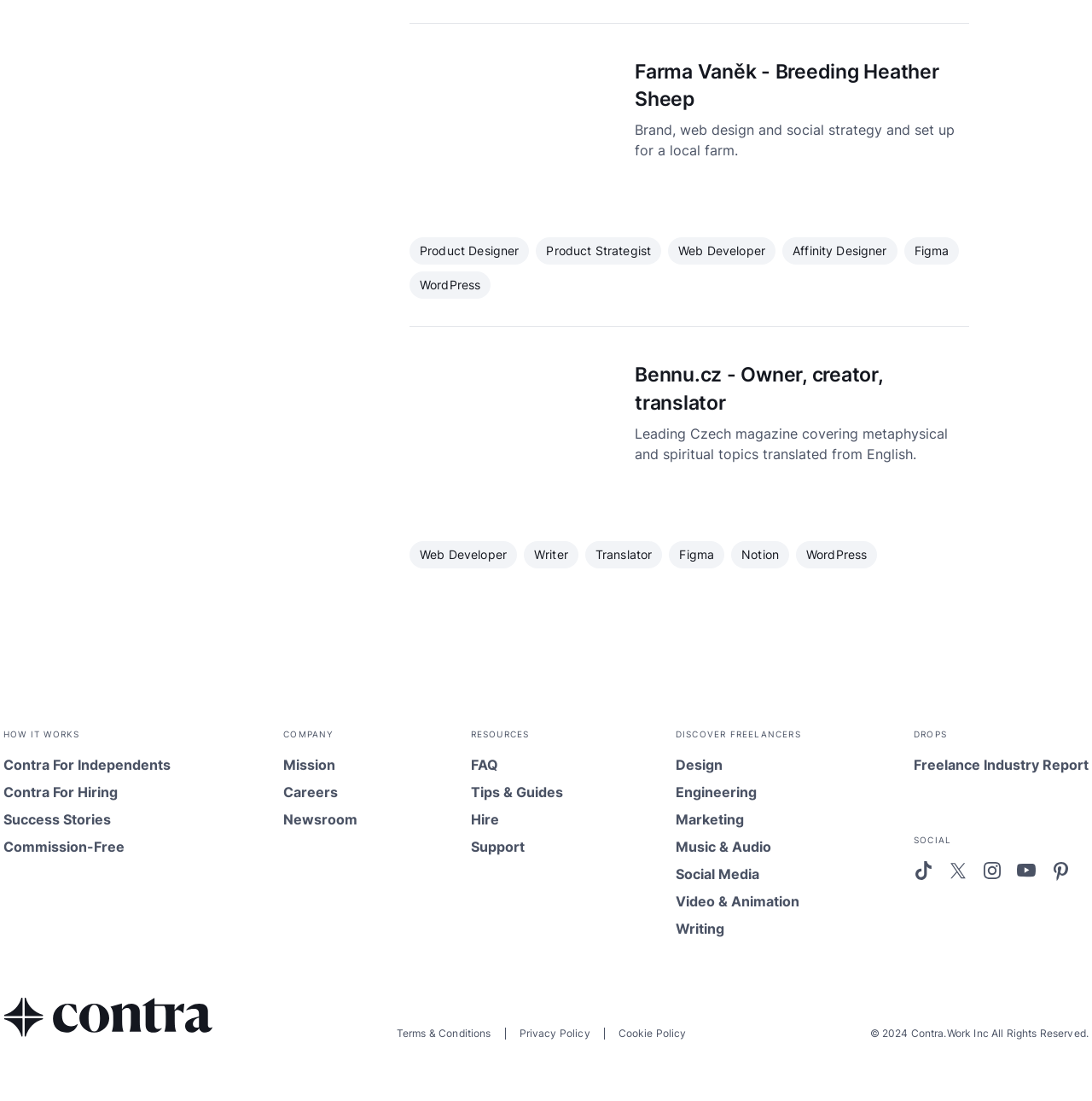How many links are there under 'HOW IT WORKS'?
Please describe in detail the information shown in the image to answer the question.

Under the 'HOW IT WORKS' section, there are four links: 'Contra For Independents', 'Contra For Hiring', 'Success Stories', and 'Commission-Free'.